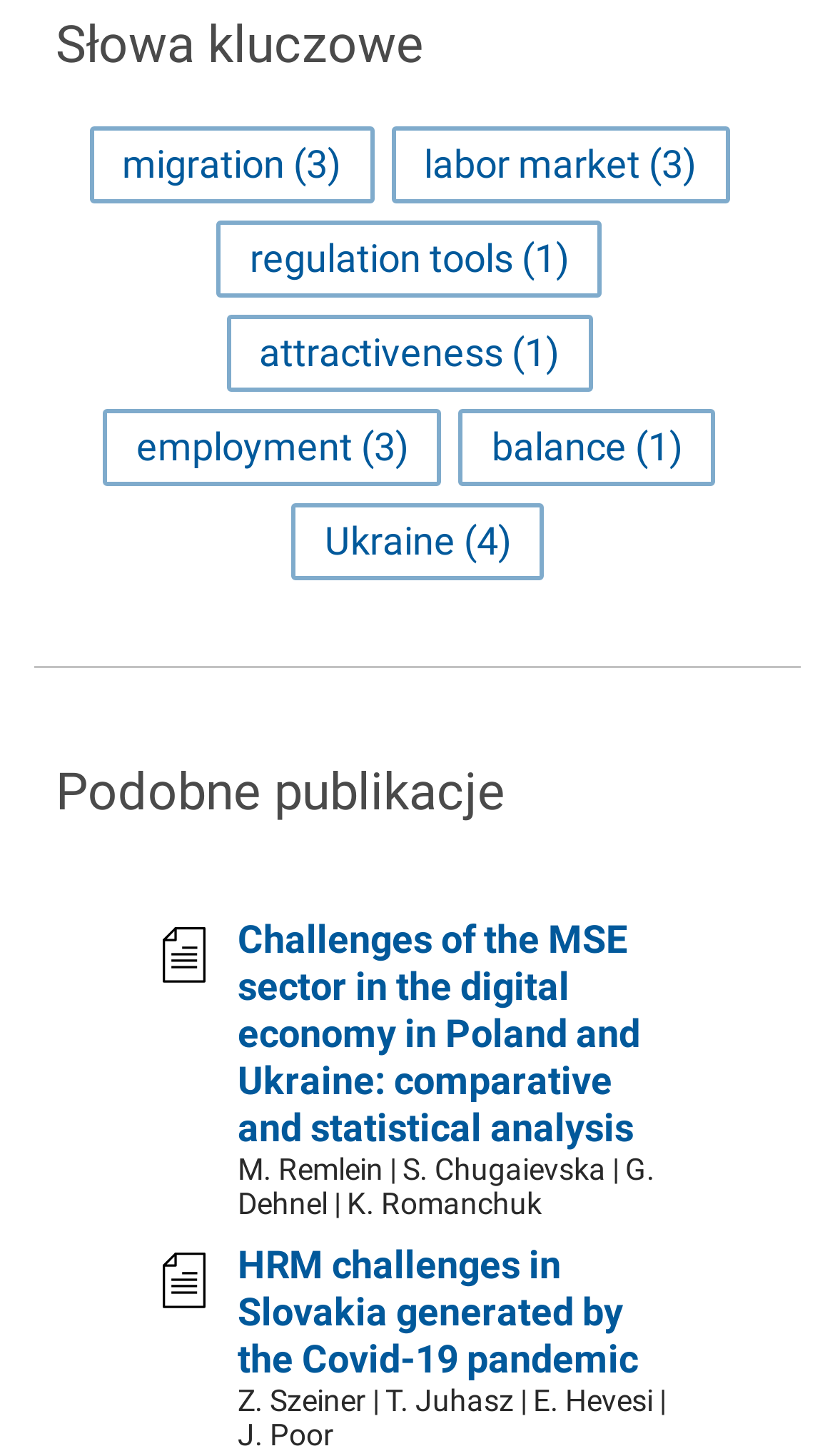Determine the bounding box coordinates of the clickable region to follow the instruction: "view document".

[0.195, 0.65, 0.246, 0.68]